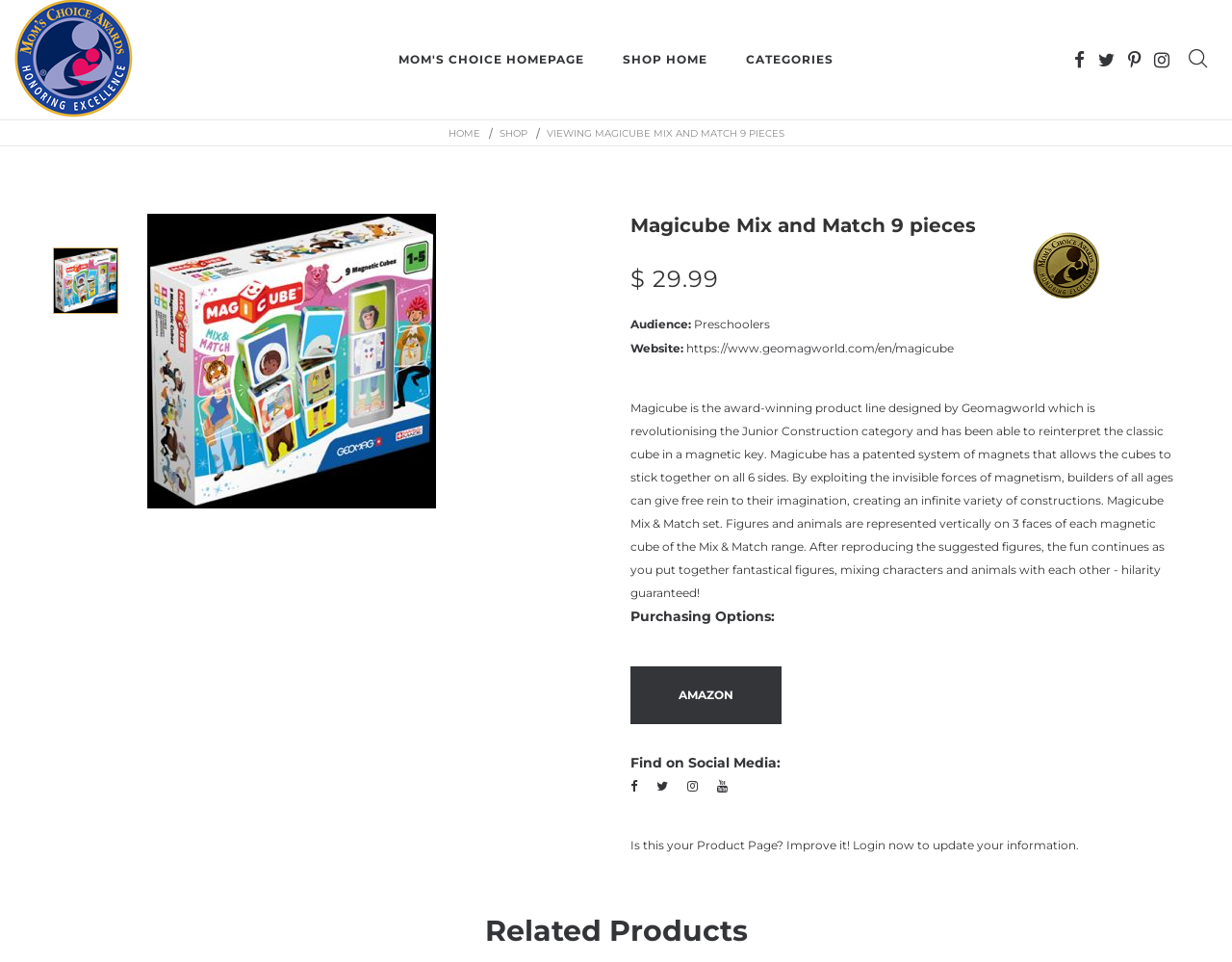Determine the bounding box coordinates of the element's region needed to click to follow the instruction: "Search this website". Provide these coordinates as four float numbers between 0 and 1, formatted as [left, top, right, bottom].

None